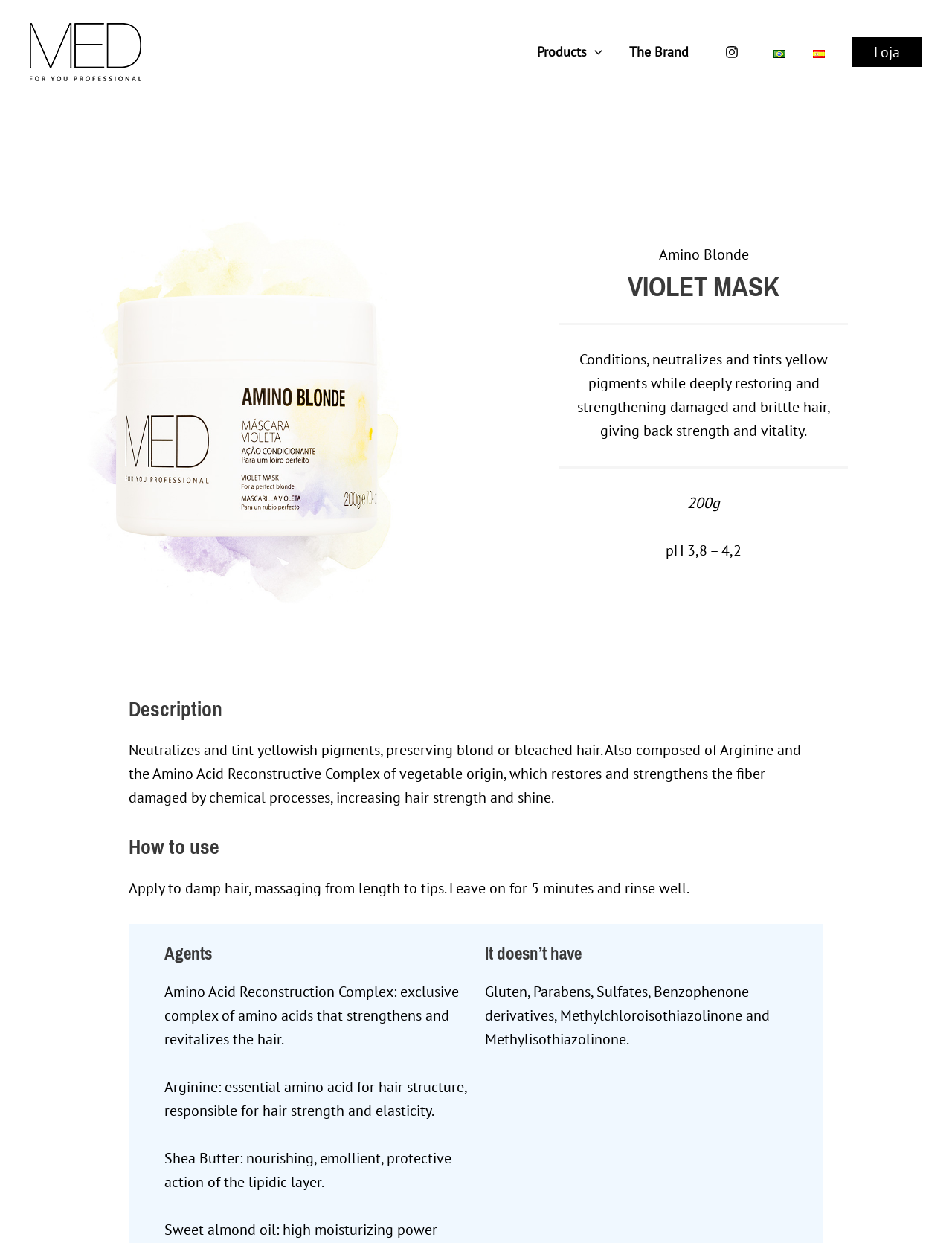Please mark the clickable region by giving the bounding box coordinates needed to complete this instruction: "Click the Med For You link".

[0.031, 0.033, 0.148, 0.048]